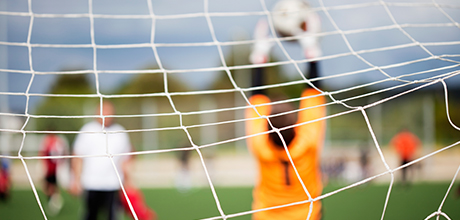Describe all the elements and aspects of the image comprehensively.

The image captures an intense moment from a soccer match, viewed through the mesh of a goal net. In the foreground, a goalkeeper wearing an orange jersey is seen reaching up, likely to catch or block a ball, showcasing focus and determination. Behind the goalkeeper, two players in contrasting uniforms are engaged in the game, with one in a white shirt and the other in a red jersey, hinting at a dynamic play unfolding. The backdrop features a blurred soccer field under a cloudy sky, adding to the atmosphere of competition and excitement on the pitch. This visual evokes the thrill of athletics, particularly highlighting the importance of agility and strategy in team sports.